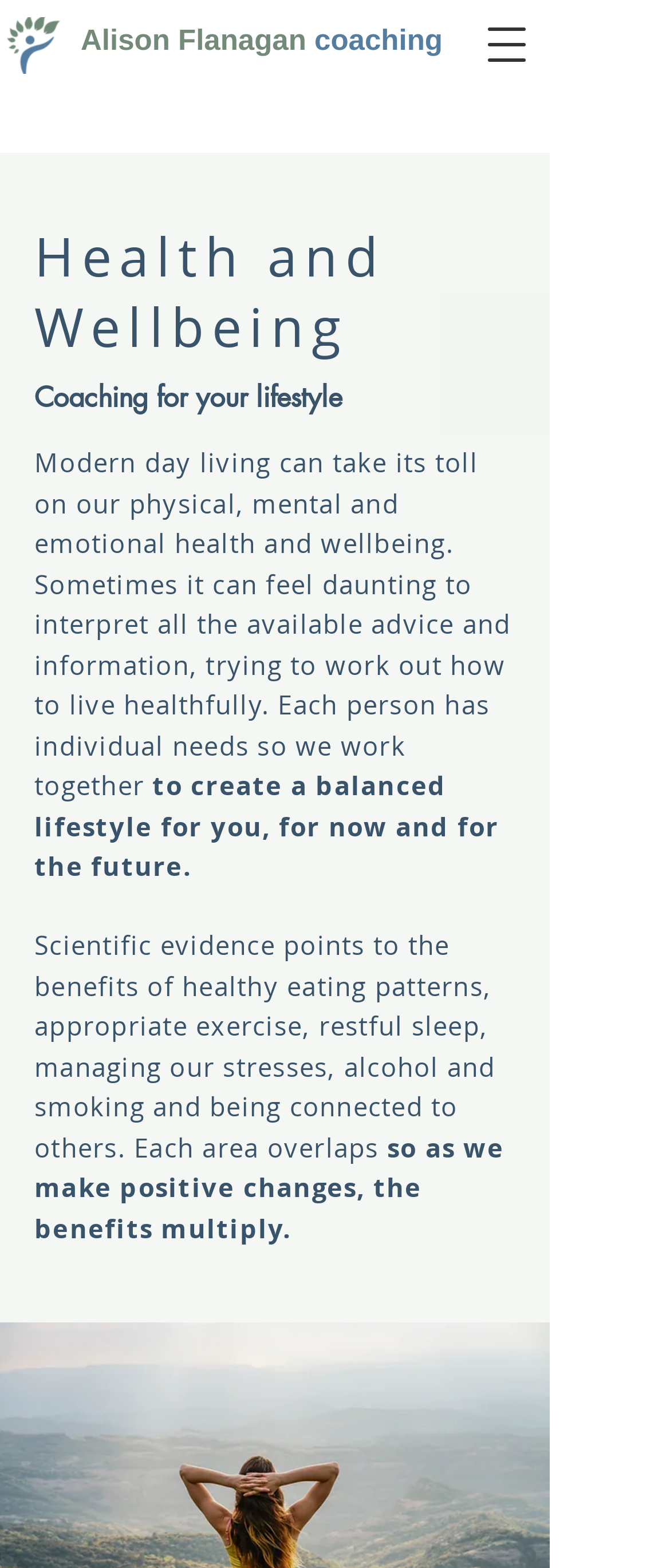Provide a one-word or short-phrase response to the question:
What is the focus of the coaching service?

Health and Wellbeing